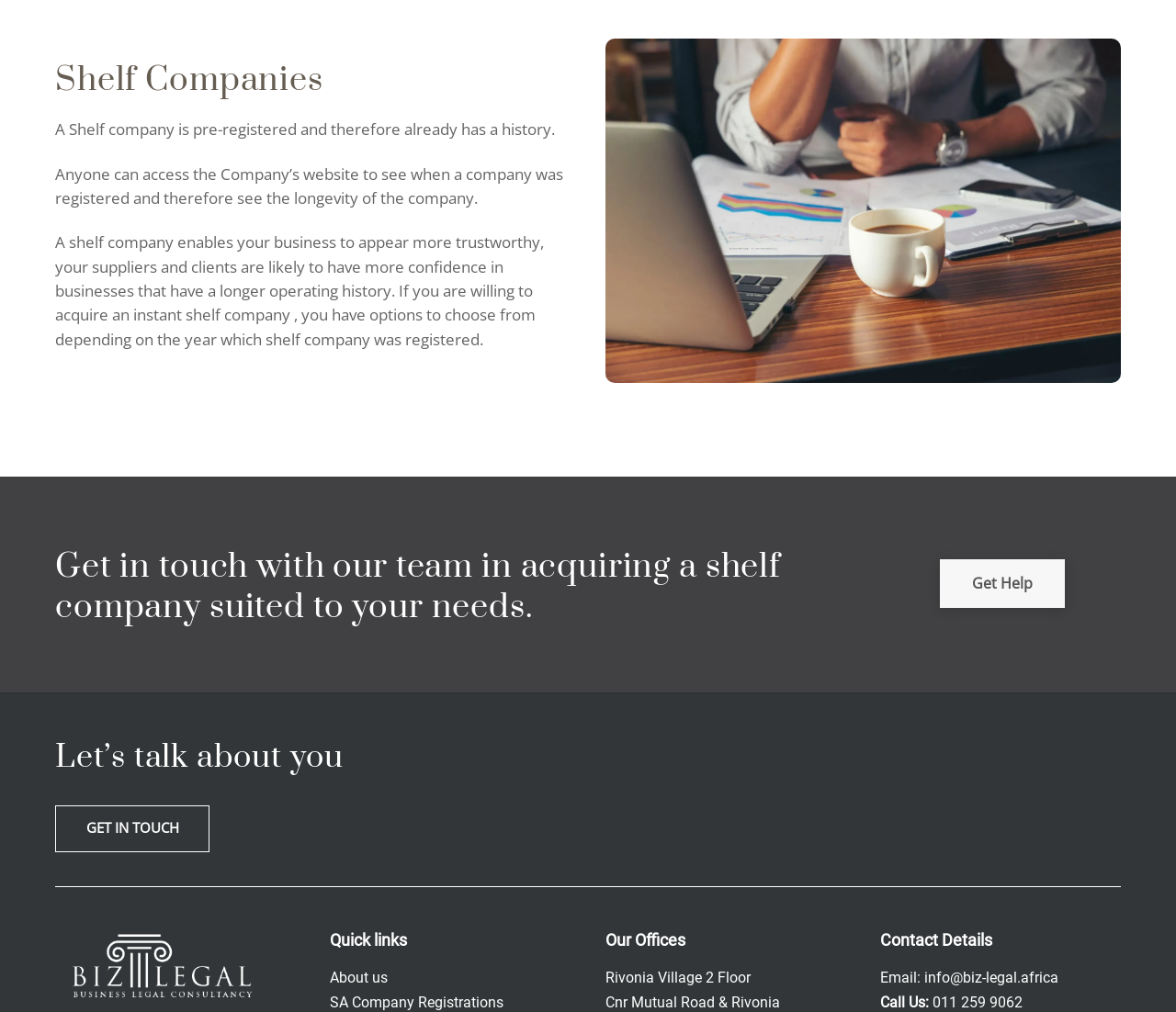Bounding box coordinates are specified in the format (top-left x, top-left y, bottom-right x, bottom-right y). All values are floating point numbers bounded between 0 and 1. Please provide the bounding box coordinate of the region this sentence describes: Get Help

[0.799, 0.553, 0.905, 0.601]